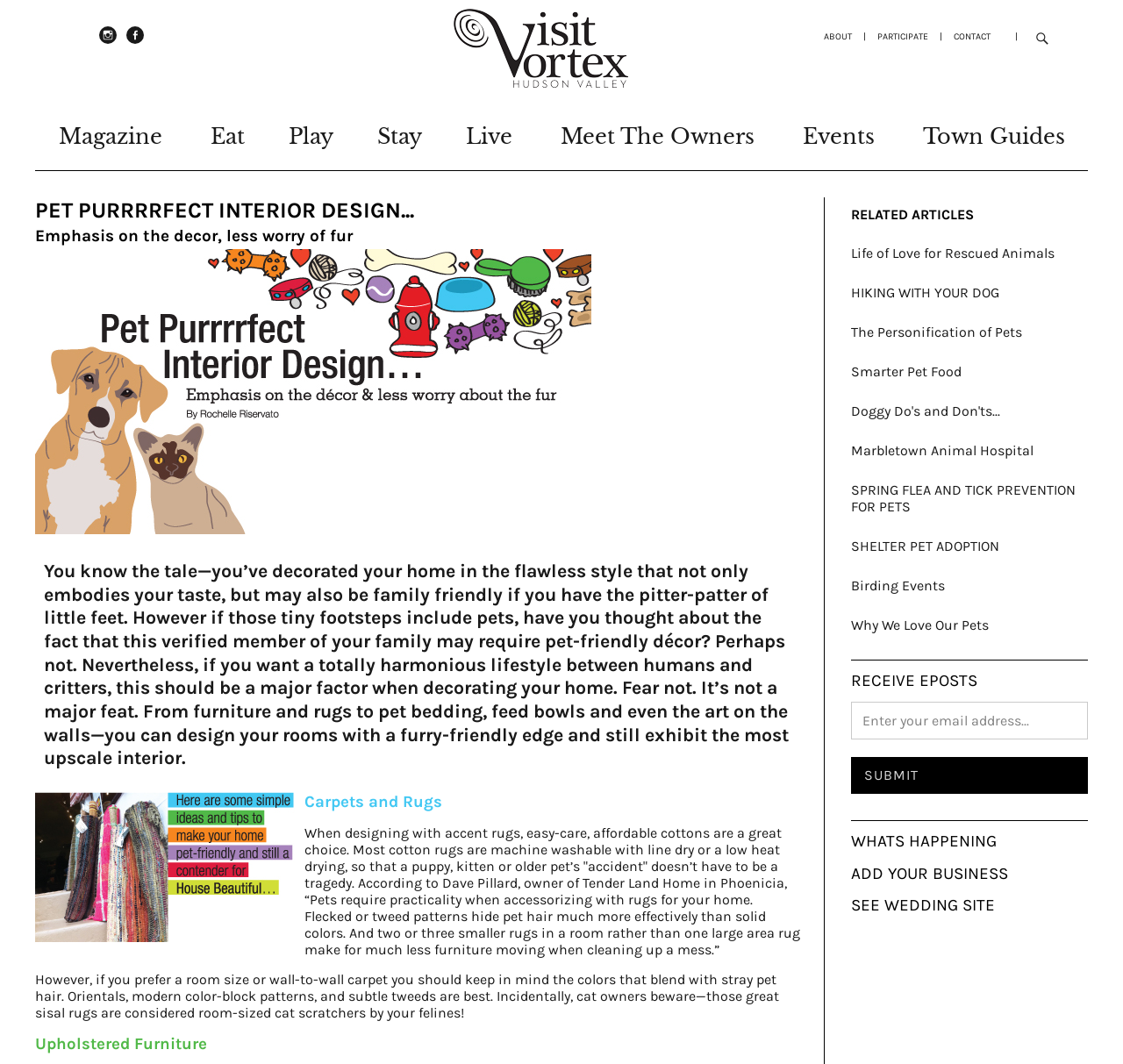Provide the bounding box coordinates of the section that needs to be clicked to accomplish the following instruction: "Find us on Facebook."

None